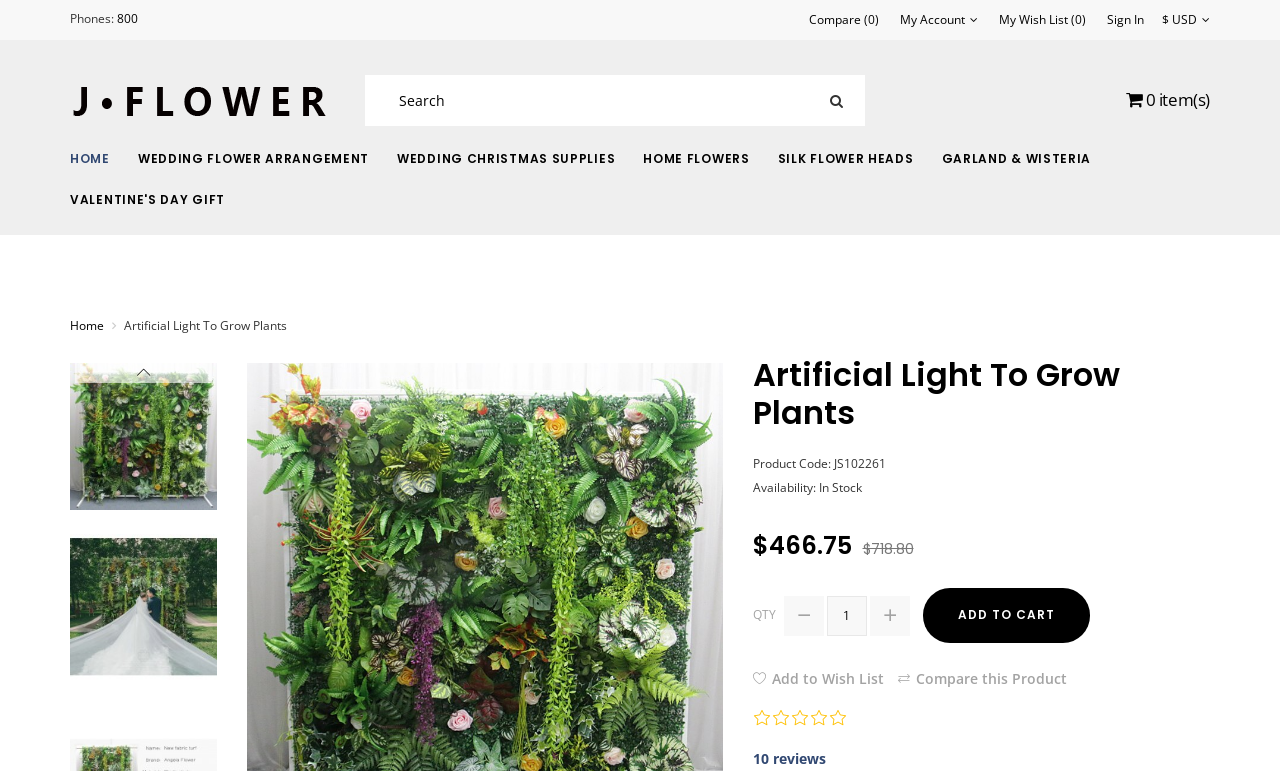Please identify the bounding box coordinates of the area I need to click to accomplish the following instruction: "View your wish list".

[0.78, 0.017, 0.848, 0.035]